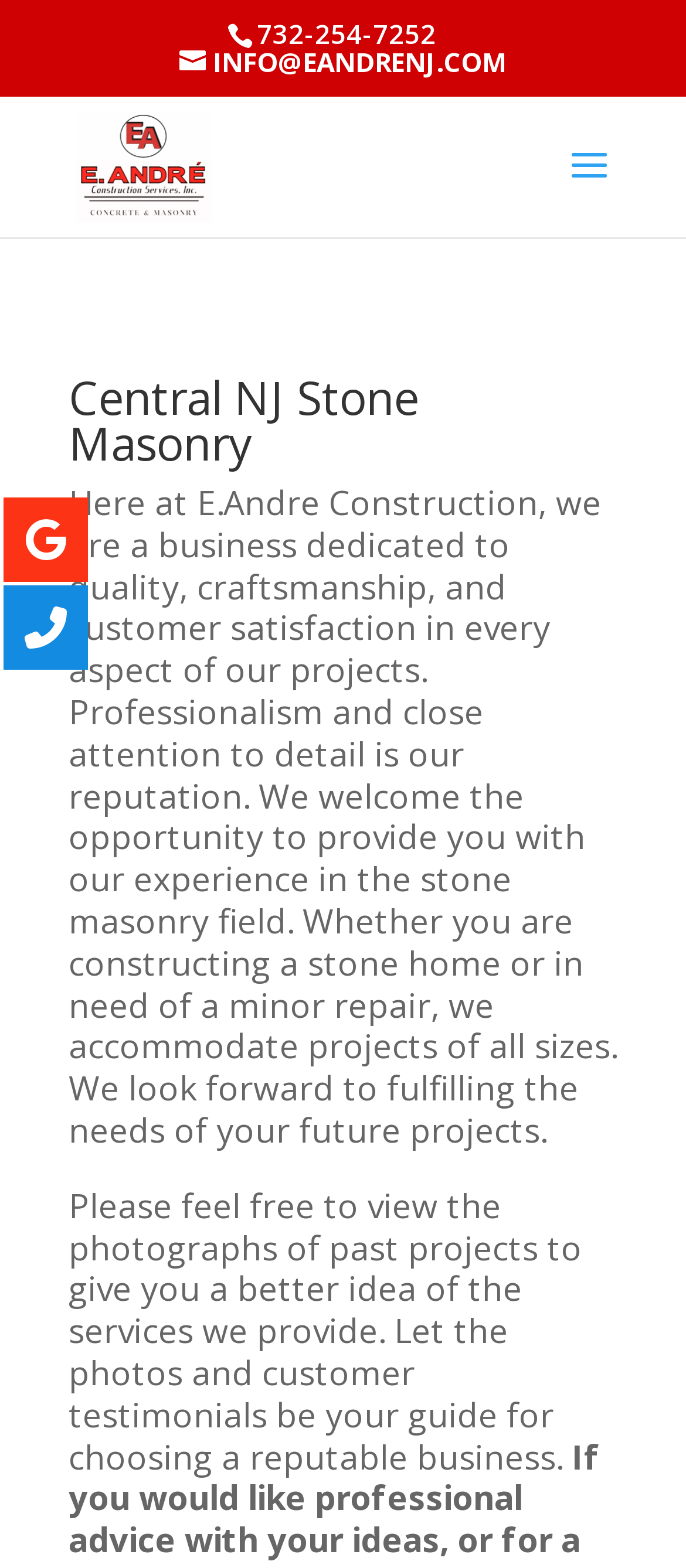What type of projects does the company accommodate?
Can you provide an in-depth and detailed response to the question?

I inferred this by reading the StaticText element with the bounding box coordinates [0.1, 0.306, 0.9, 0.735], which states that the company 'accommodate projects of all sizes'.